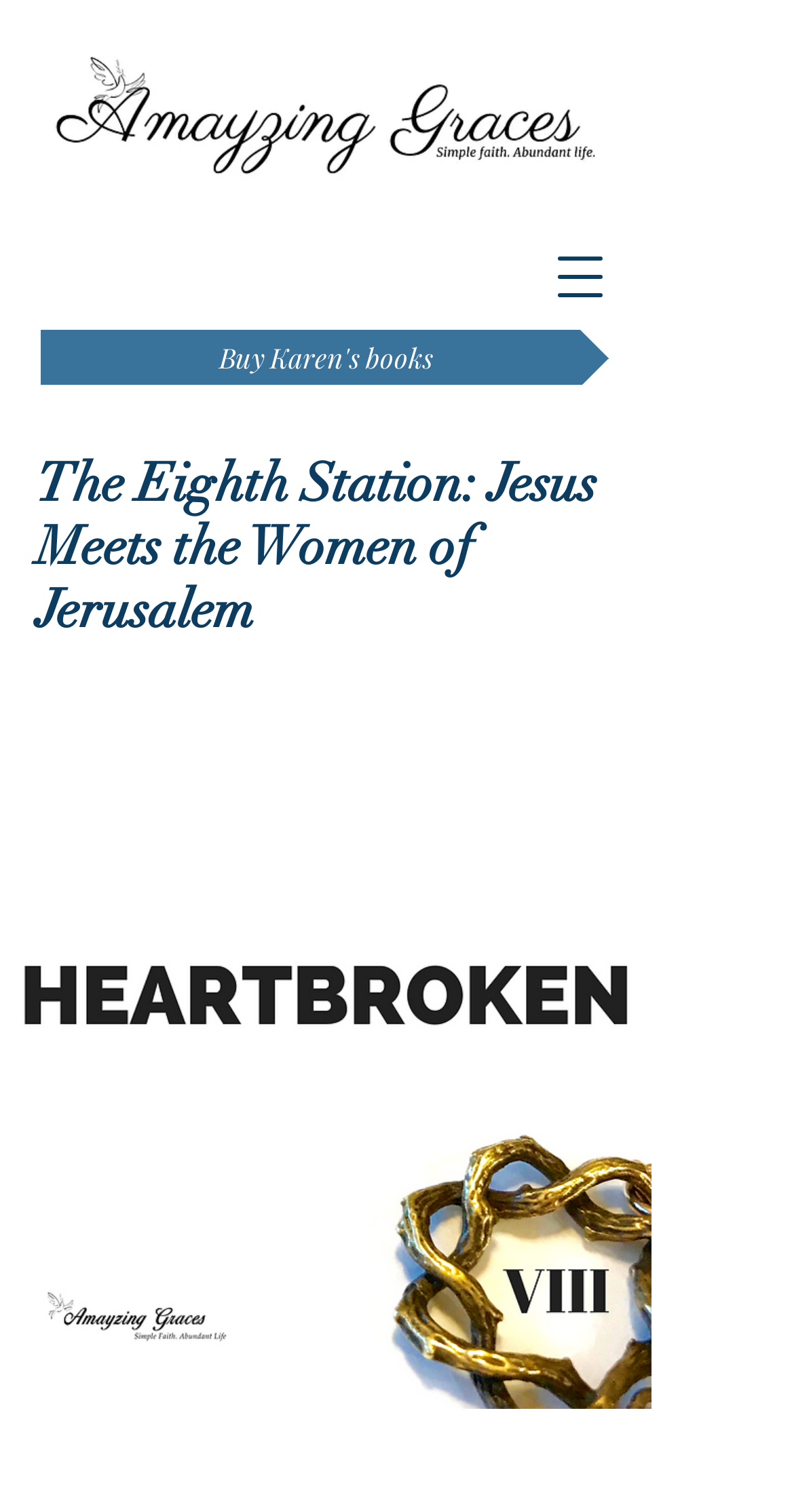Provide an in-depth description of the elements and layout of the webpage.

The webpage is about the Eighth Station of the Cross, where Jesus meets the women of Jerusalem. At the top left corner, there is a primary logo image, accompanied by a link to "Buy Karen's books" next to it. On the top right corner, there is a button to open a navigation menu. 

Below the navigation button, there is a heading that repeats the title of the webpage, "The Eighth Station: Jesus Meets the Women of Jerusalem". Underneath the heading, there is a large button that takes up most of the page, featuring an image related to the Eighth Station, with a description of "8th Station, Stations of the Cross, heartbroken, Karen May, Amayzing Graces".